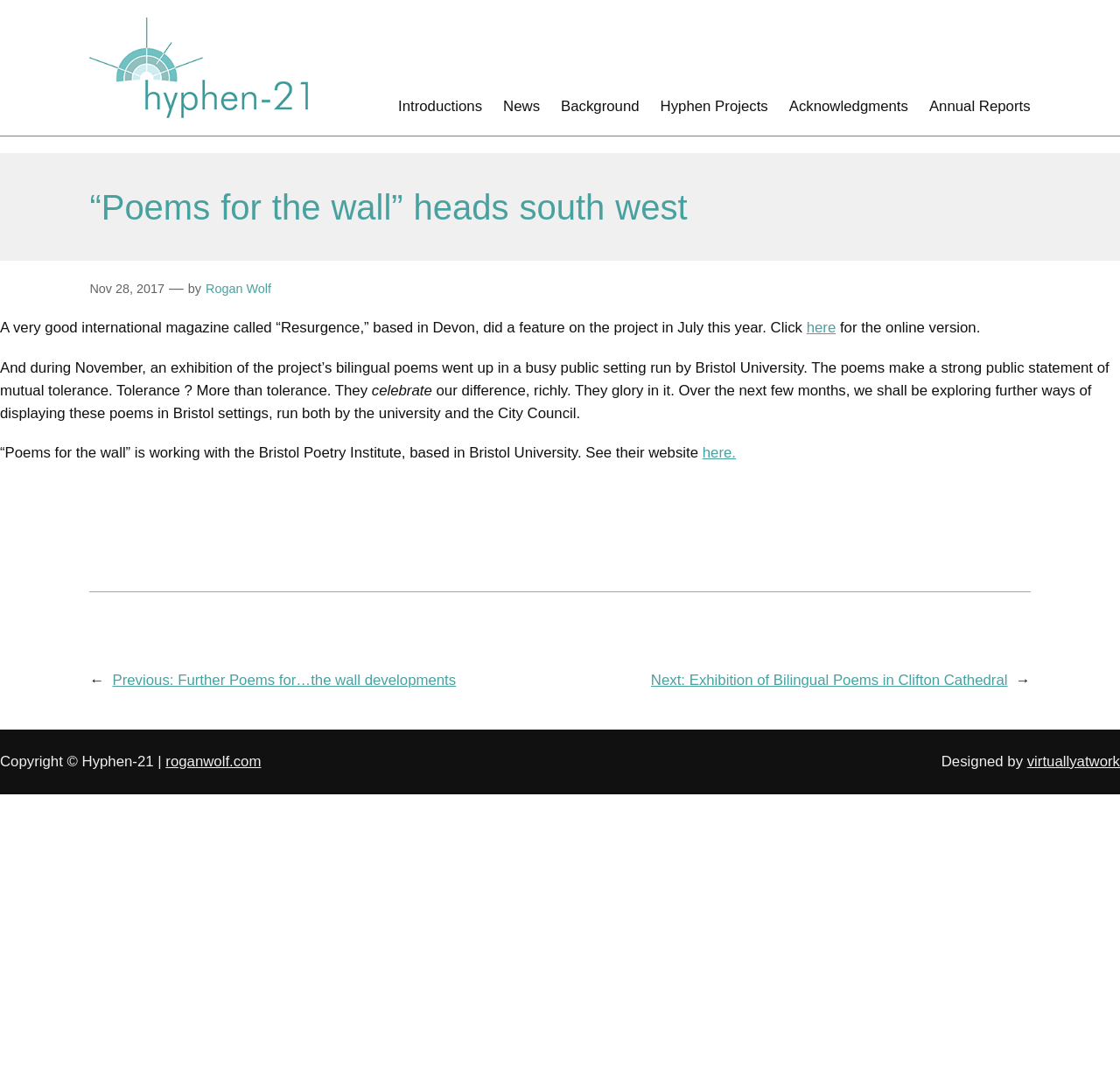Determine the bounding box coordinates of the clickable area required to perform the following instruction: "Go to Introductions". The coordinates should be represented as four float numbers between 0 and 1: [left, top, right, bottom].

[0.355, 0.089, 0.431, 0.11]